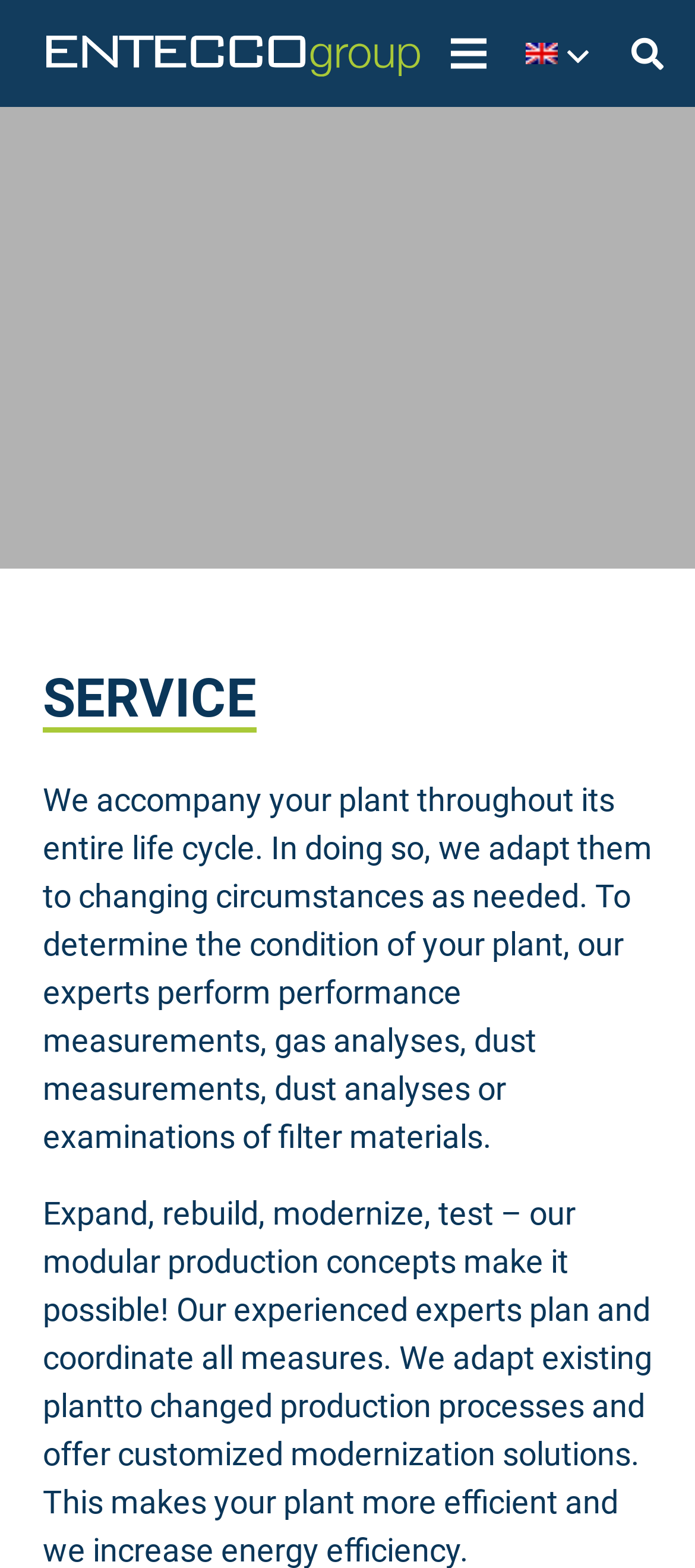Generate a comprehensive description of the webpage.

The webpage is titled "Service – ENTECCOgroup" and appears to be a service-related page for a company. At the top, there is a section with quick links to various pages, including "Industries", "Services", "Contact person", "Service", and "Downloads". To the right of this section, there is a button to switch the language to English.

Below the quick links section, there is a heading titled "SOCIAL MEDIA" with links to the company's social media profiles, including LinkedIn, Facebook, Instagram, and YouTube.

In the middle of the page, there is a section with a heading "Privacy Preference" that explains the company's use of cookies and other technologies on their website. This section includes several paragraphs of text describing how the company uses personal data, as well as links to their "Privacy Policy" and "Settings" pages.

Below this section, there are four checkboxes labeled "Essential", "Statistics", "Functional", and "External Media", which allow users to customize their cookie preferences. The "Essential" checkbox is checked by default.

At the bottom of the page, there are several links to important pages, including "Site Notice", "Privacy Policy", and "Imprint". There are also three buttons labeled "Cookie Details", "Privacy Policy", and "Imprint".